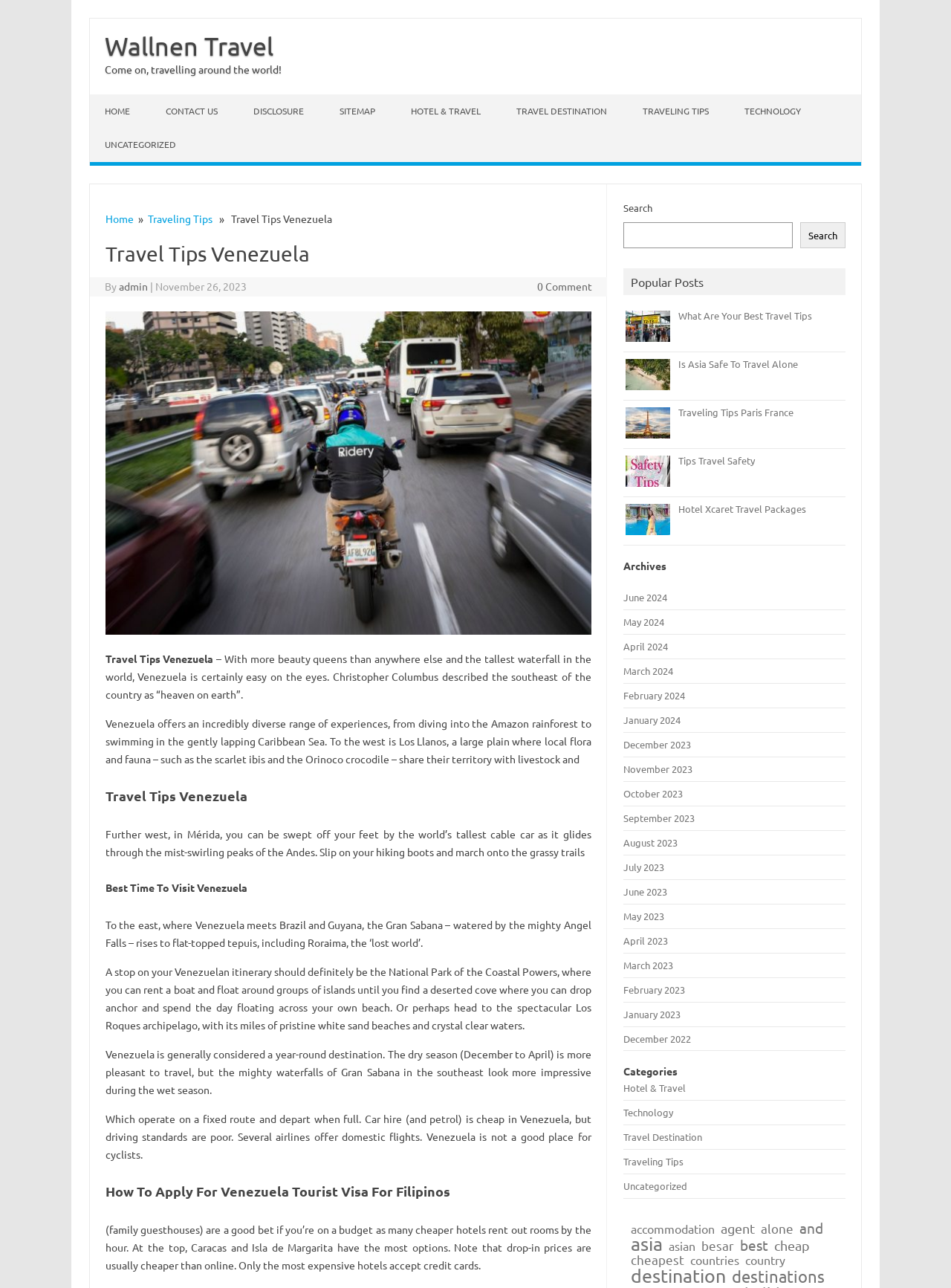Locate and extract the text of the main heading on the webpage.

Travel Tips Venezuela